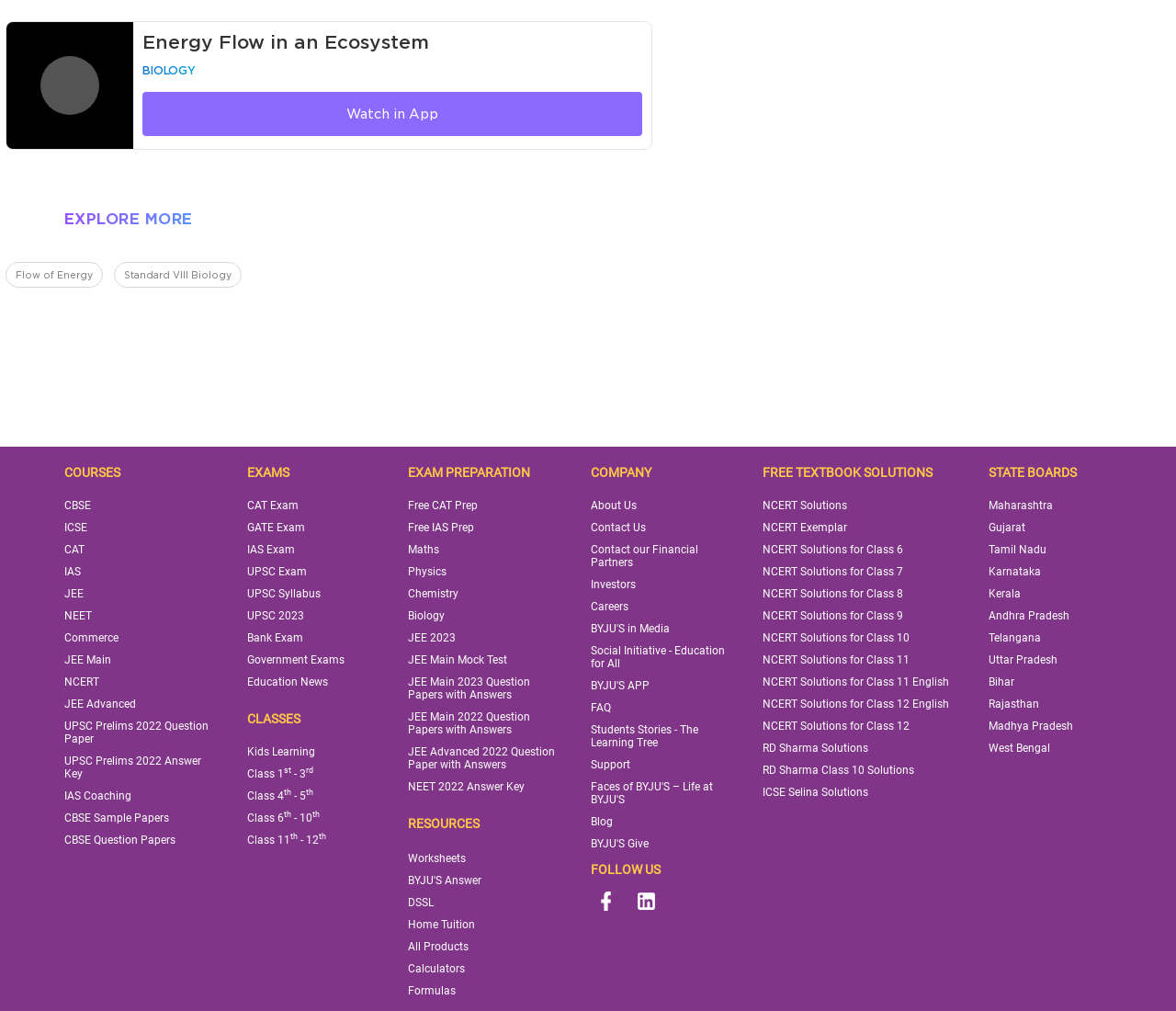Determine the bounding box coordinates for the area that should be clicked to carry out the following instruction: "Click on 'Flow of Energy'".

[0.005, 0.26, 0.086, 0.283]